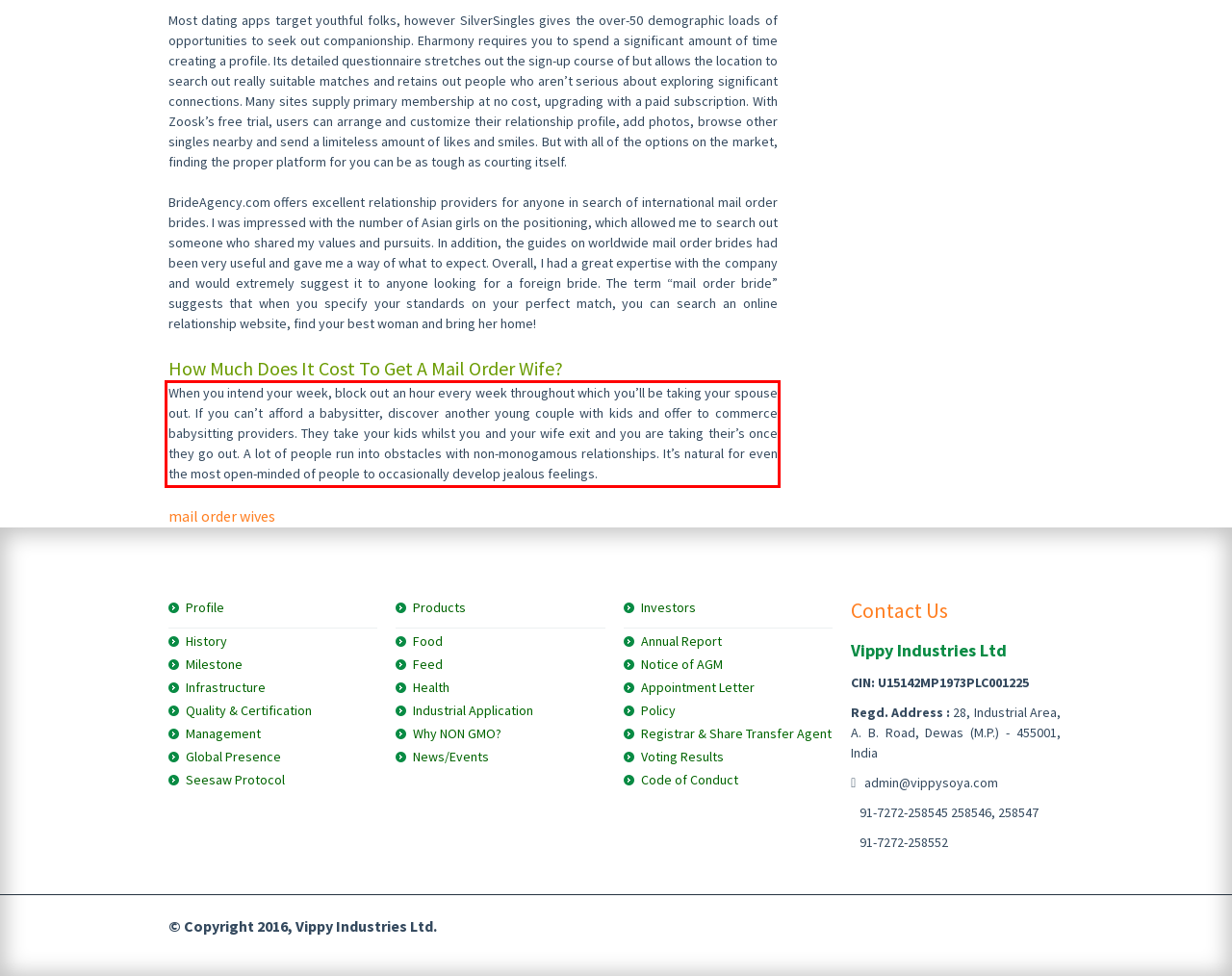Given the screenshot of the webpage, identify the red bounding box, and recognize the text content inside that red bounding box.

When you intend your week, block out an hour every week throughout which you’ll be taking your spouse out. If you can’t afford a babysitter, discover another young couple with kids and offer to commerce babysitting providers. They take your kids whilst you and your wife exit and you are taking their’s once they go out. A lot of people run into obstacles with non-monogamous relationships. It’s natural for even the most open-minded of people to occasionally develop jealous feelings.